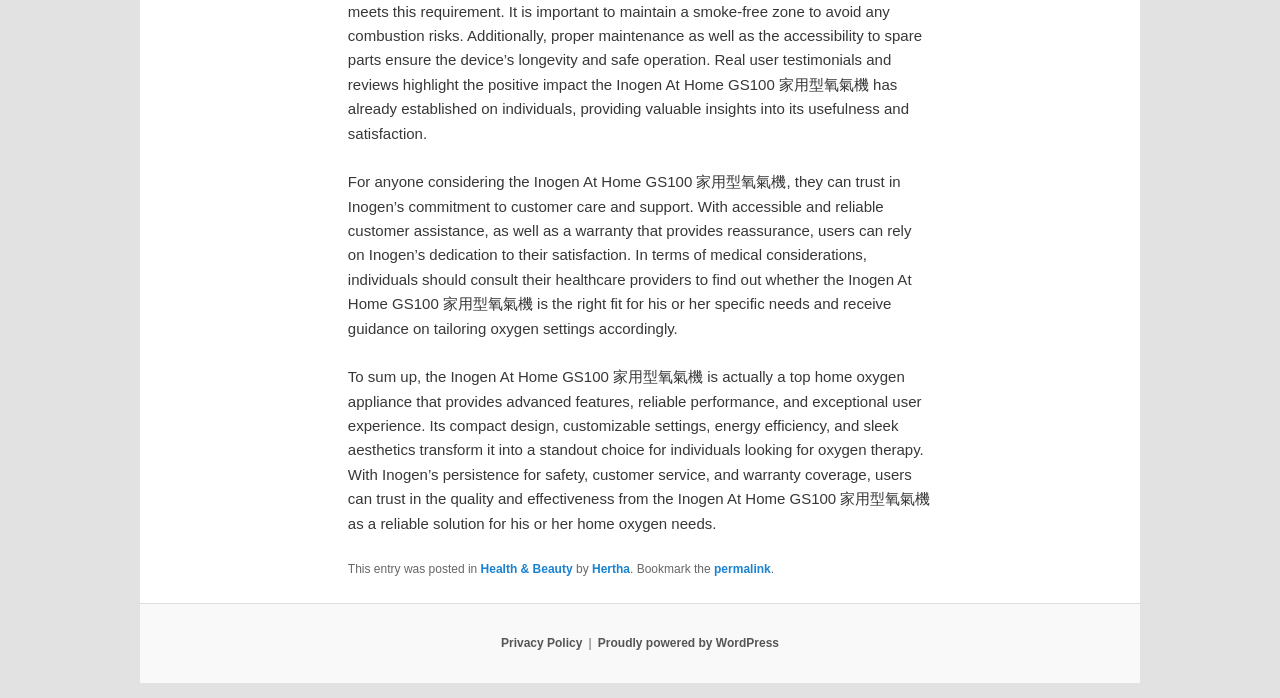What is the name of the author of the blog post?
Can you provide an in-depth and detailed response to the question?

I found the name of the author by examining the footer section of the webpage, where it says 'This entry was posted in Health & Beauty by Hertha'. This suggests that Hertha is the author of the blog post.